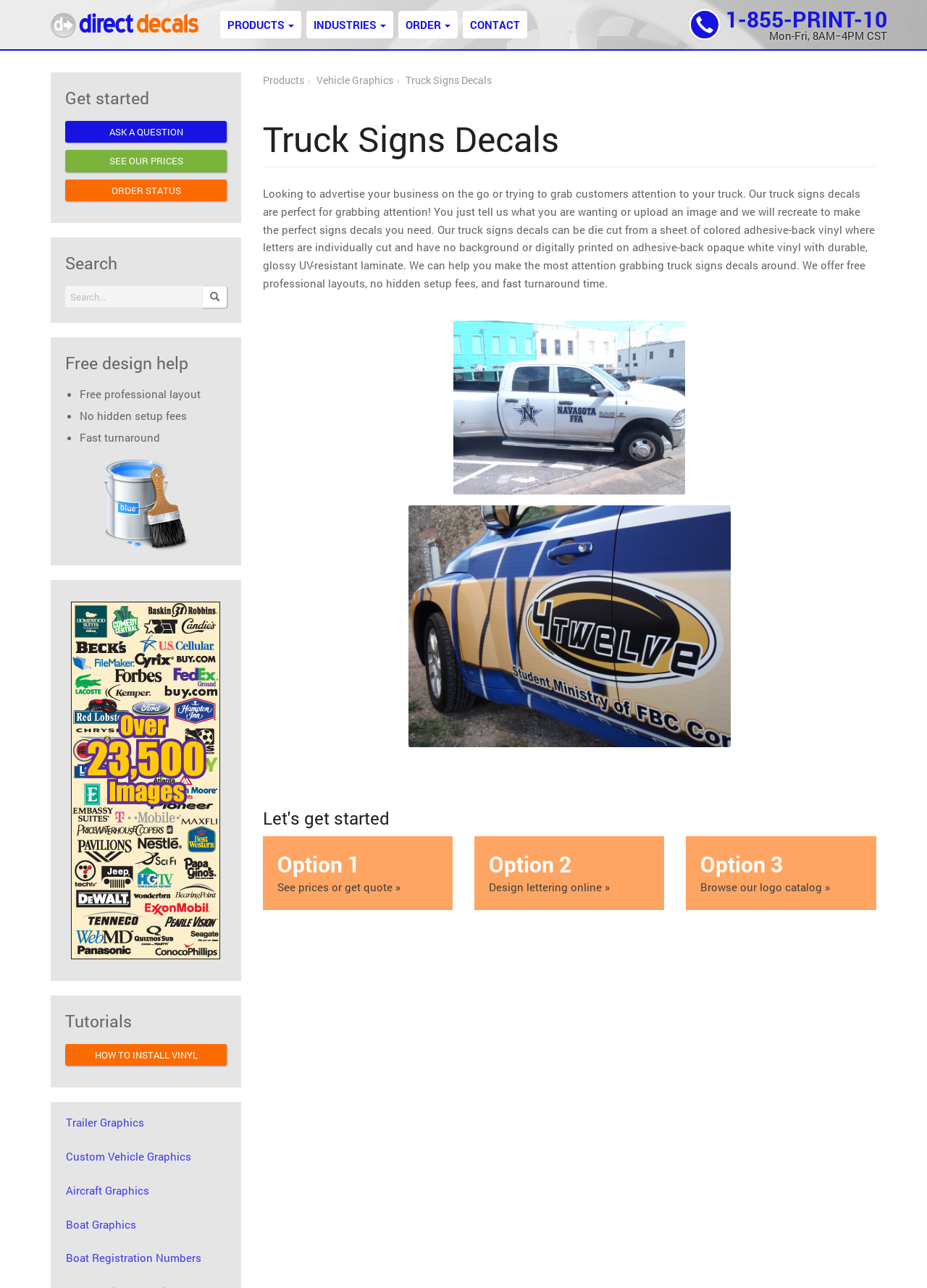Identify and provide the main heading of the webpage.

Truck Signs Decals